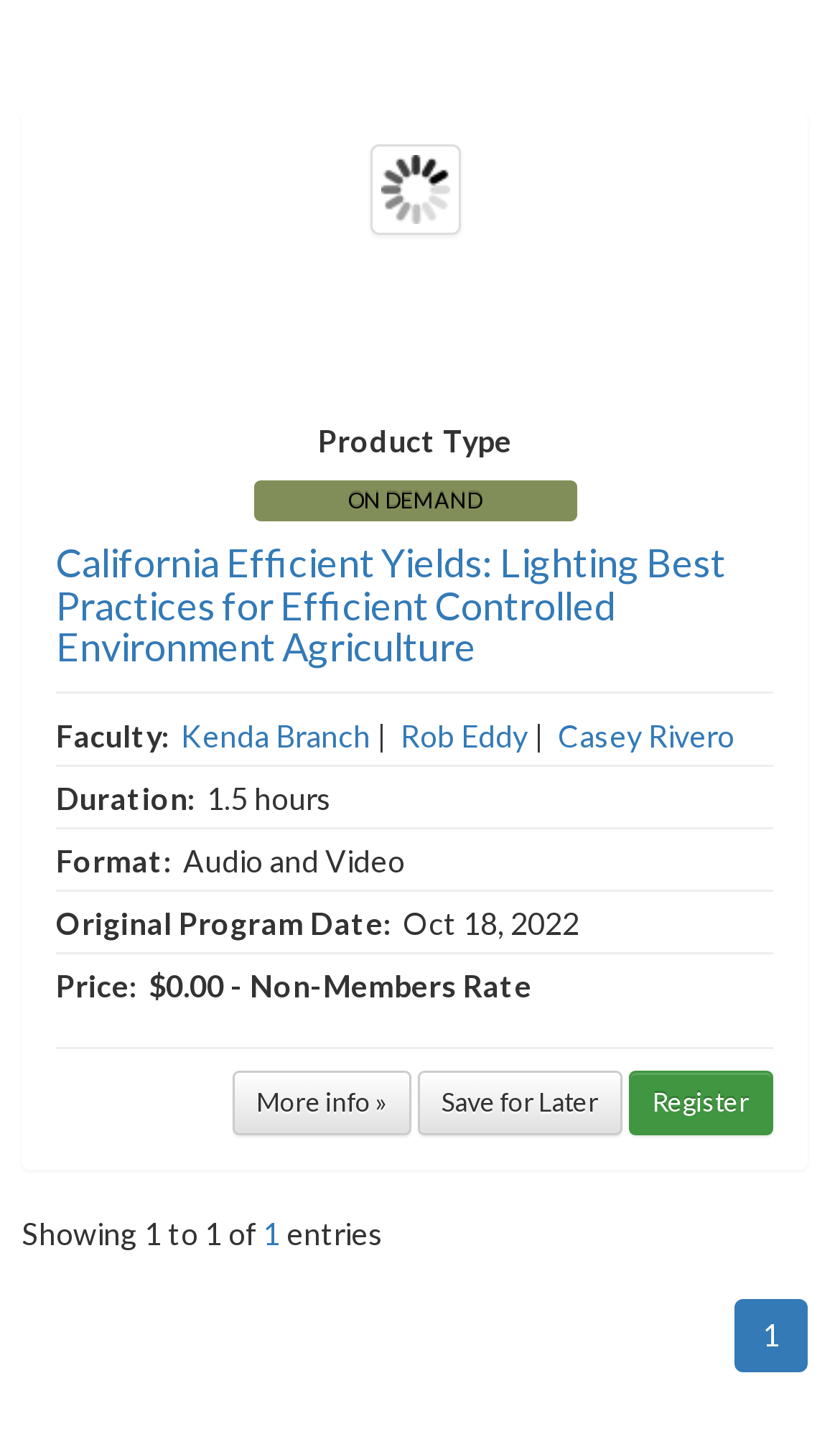Give the bounding box coordinates for the element described as: "Casey Rivero".

[0.664, 0.502, 0.874, 0.528]